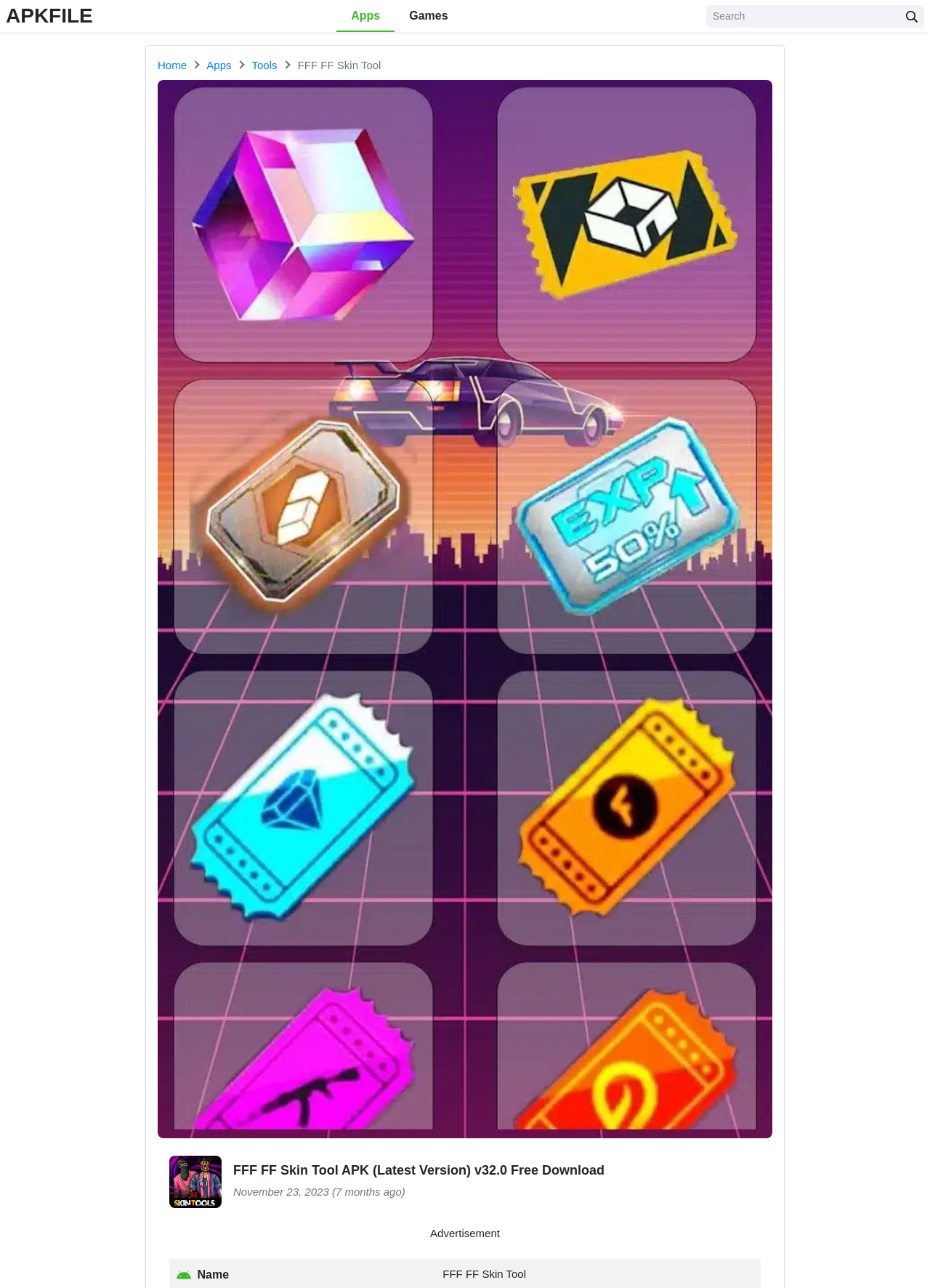Please give a concise answer to this question using a single word or phrase: 
What is the purpose of the search box?

To search for apps or tools